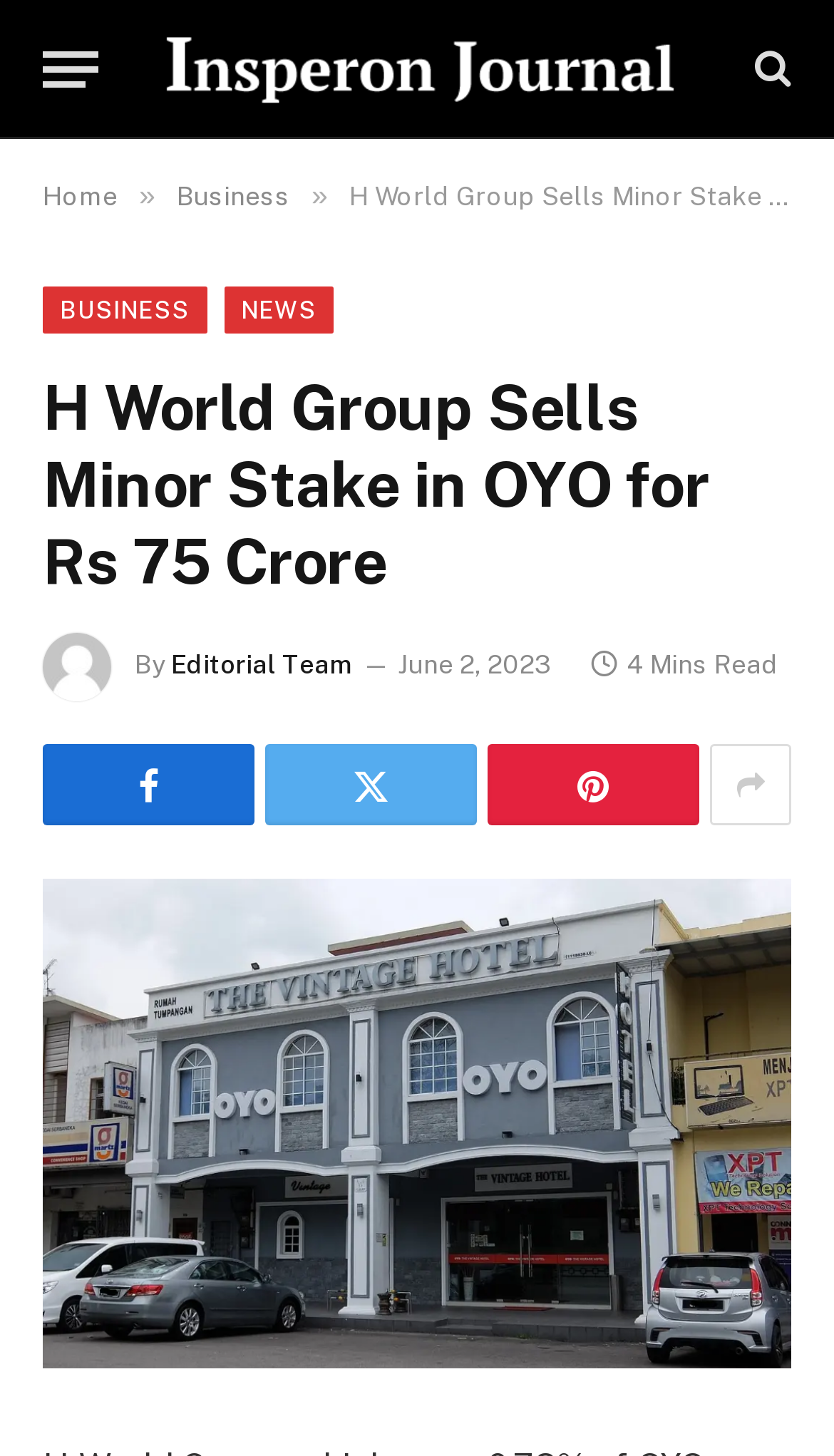Please find the bounding box for the UI element described by: "title="Show More Social Sharing"".

[0.851, 0.511, 0.949, 0.567]